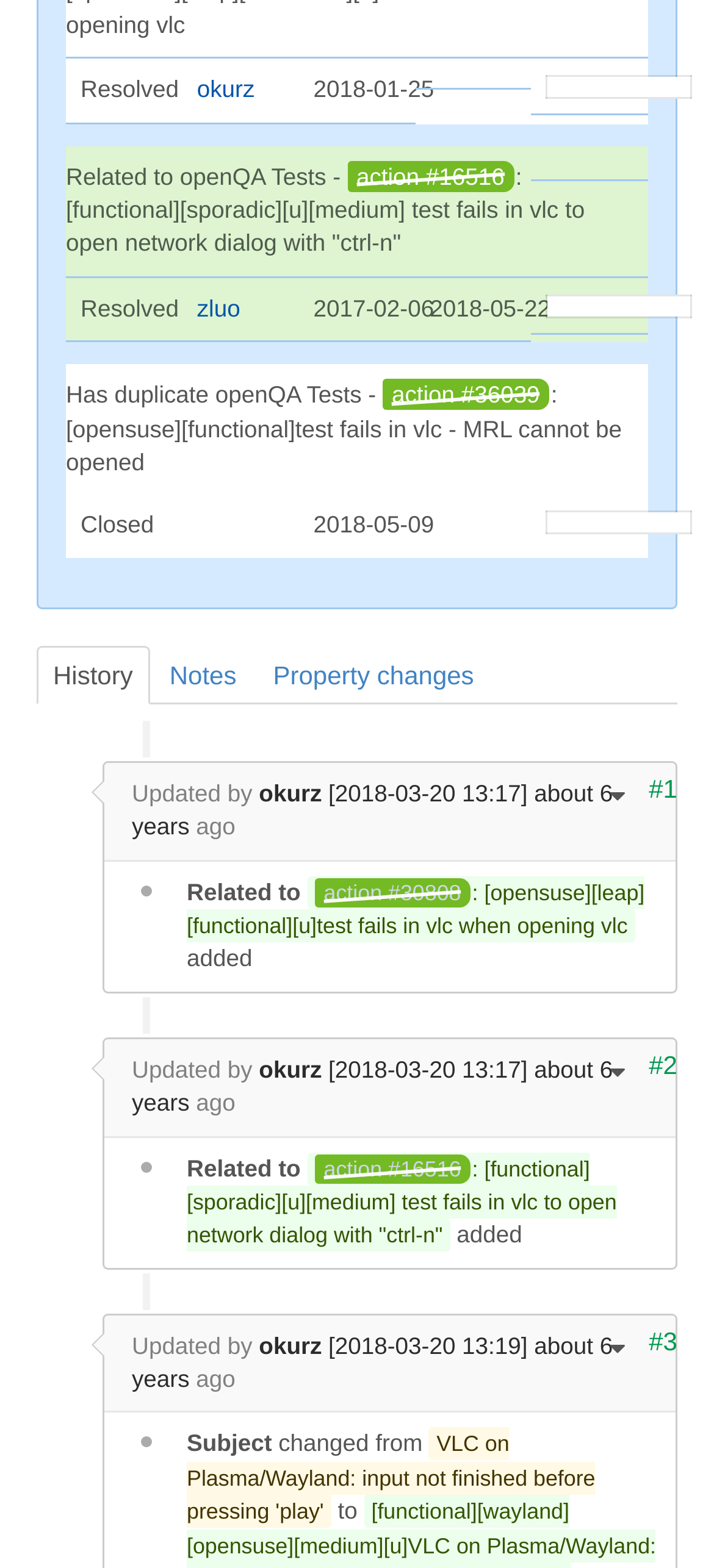Using floating point numbers between 0 and 1, provide the bounding box coordinates in the format (top-left x, top-left y, bottom-right x, bottom-right y). Locate the UI element described here: action #16516

[0.486, 0.102, 0.719, 0.122]